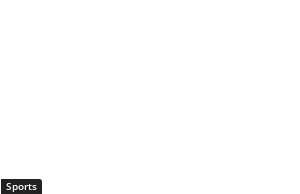In which year did the UAAP Finals take place?
Using the image, give a concise answer in the form of a single word or short phrase.

2024